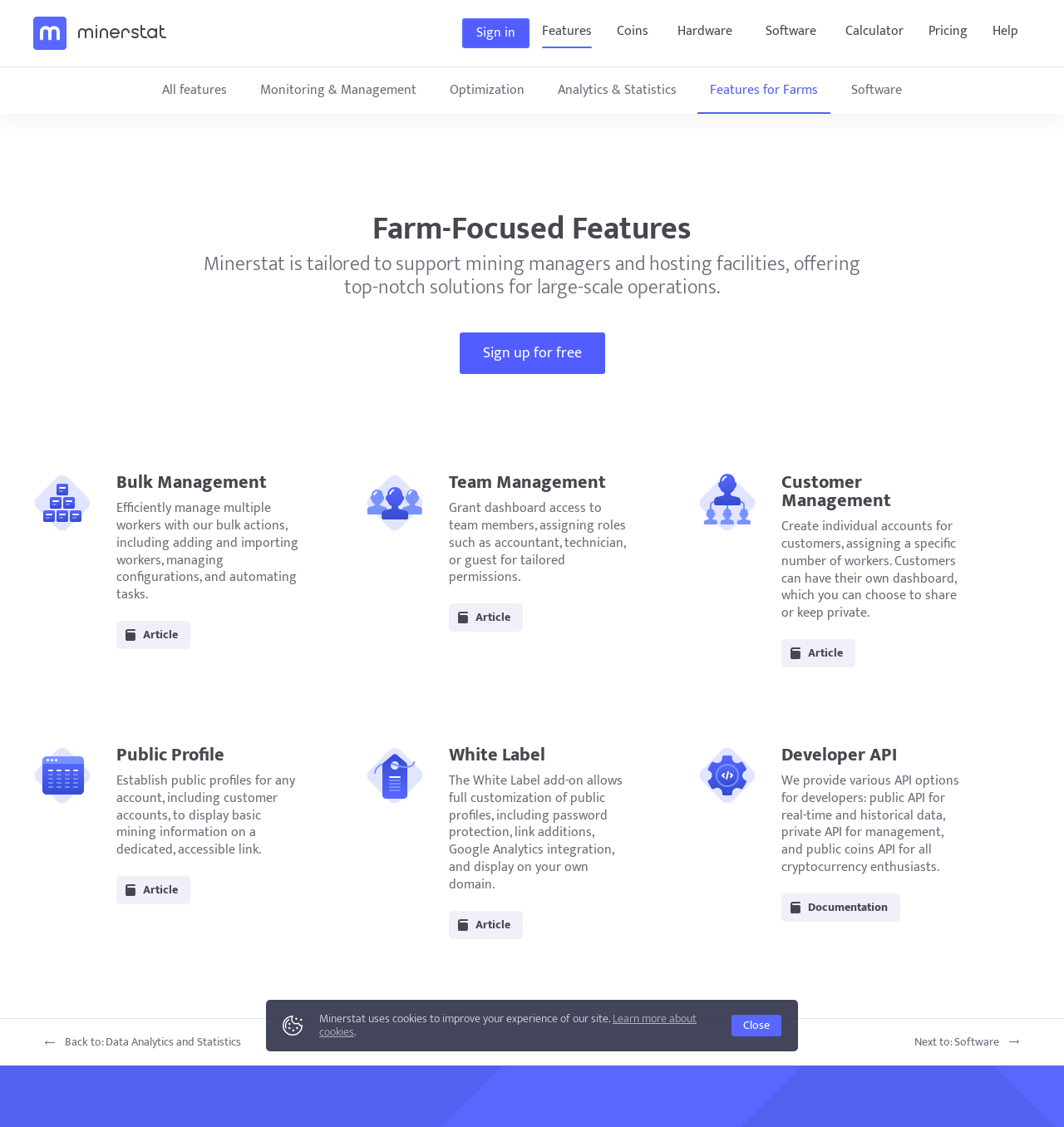What is the main purpose of Minerstat?
Please provide a detailed and comprehensive answer to the question.

Based on the webpage, Minerstat is designed for farms and provides solutions for mining managers and hosting facilities, indicating that its main purpose is to manage and optimize mining operations.